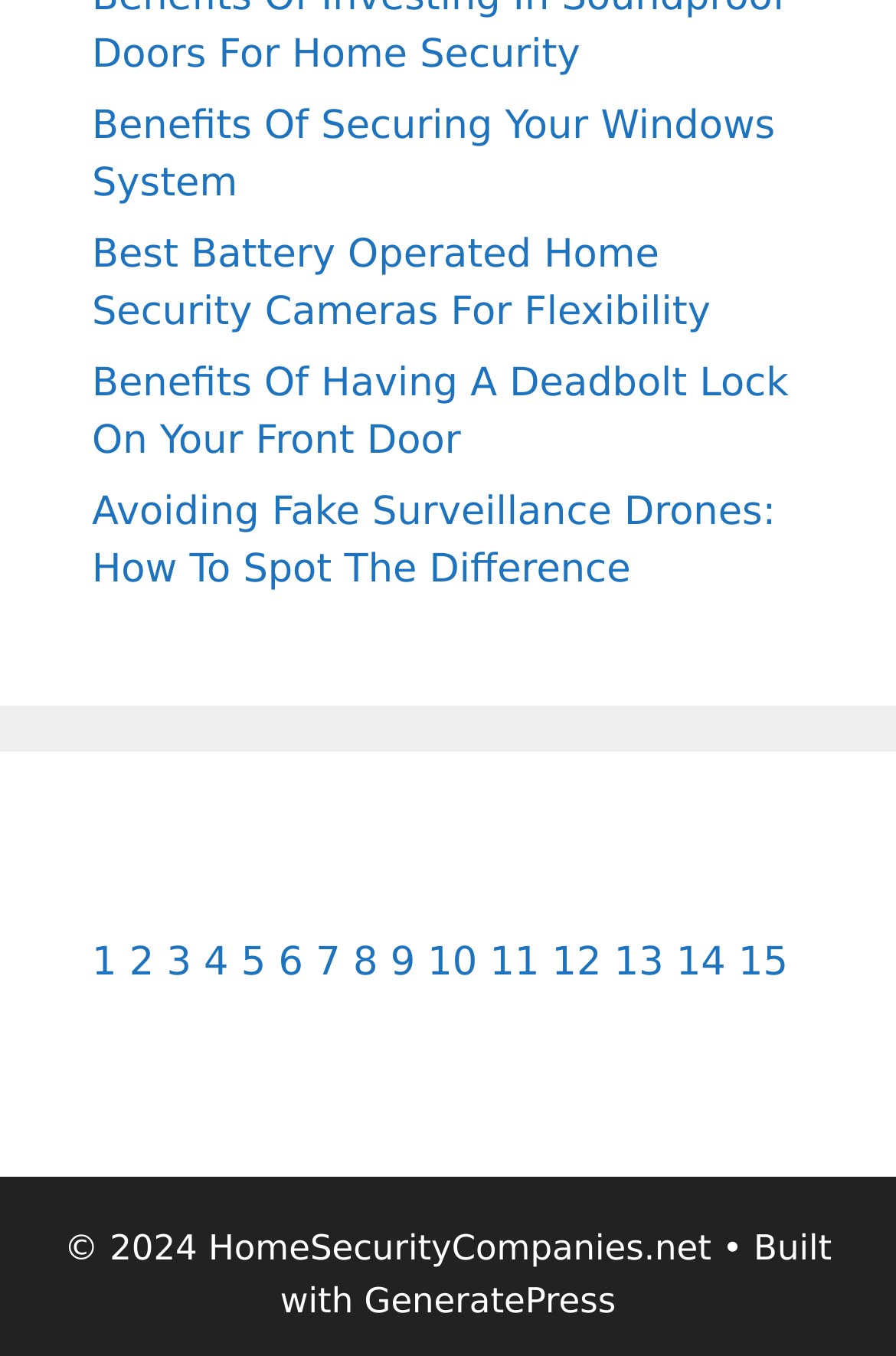What is the theme or framework used to build the webpage?
By examining the image, provide a one-word or phrase answer.

GeneratePress